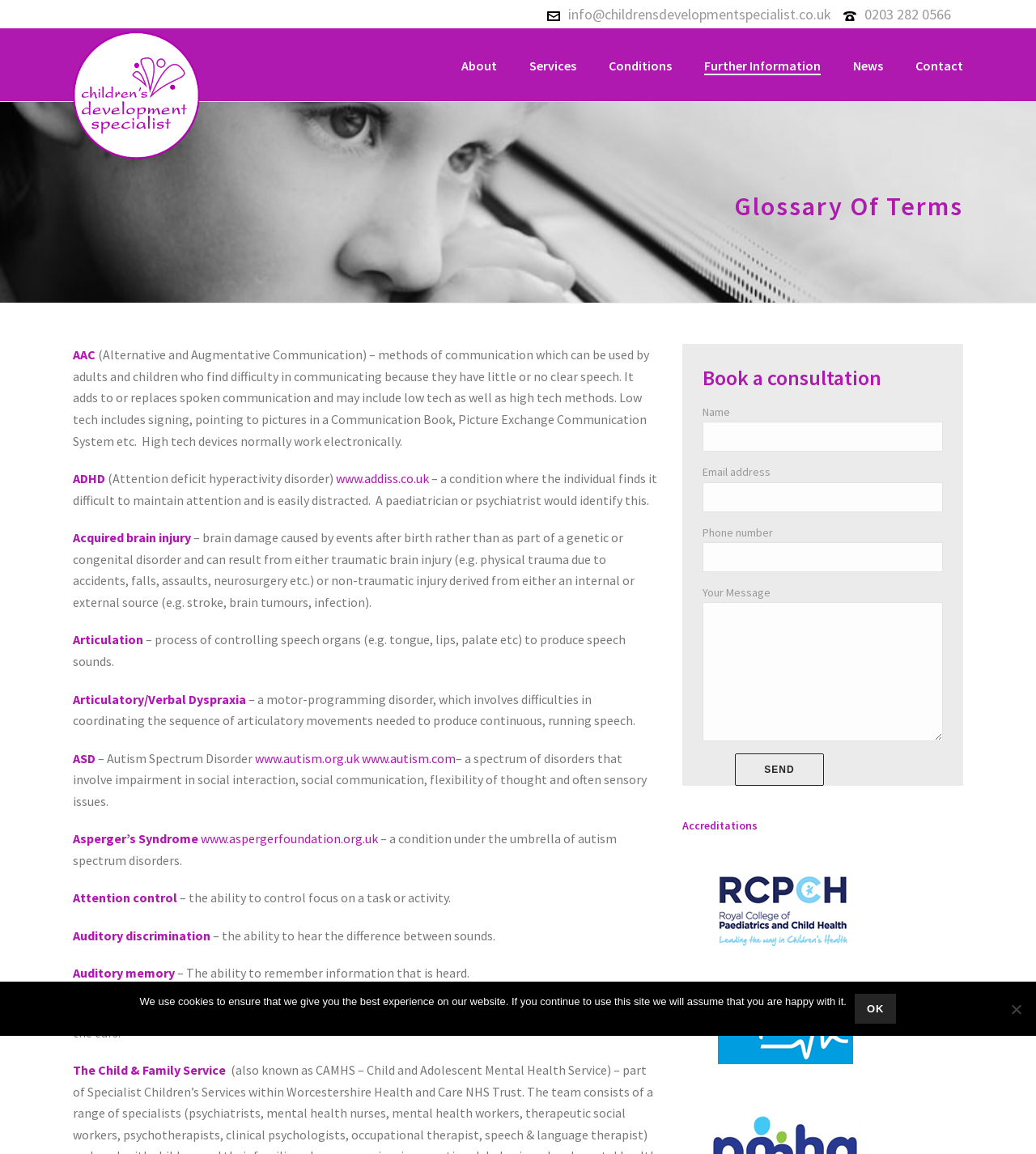Find and specify the bounding box coordinates that correspond to the clickable region for the instruction: "Click the 'About' link".

[0.43, 0.05, 0.495, 0.065]